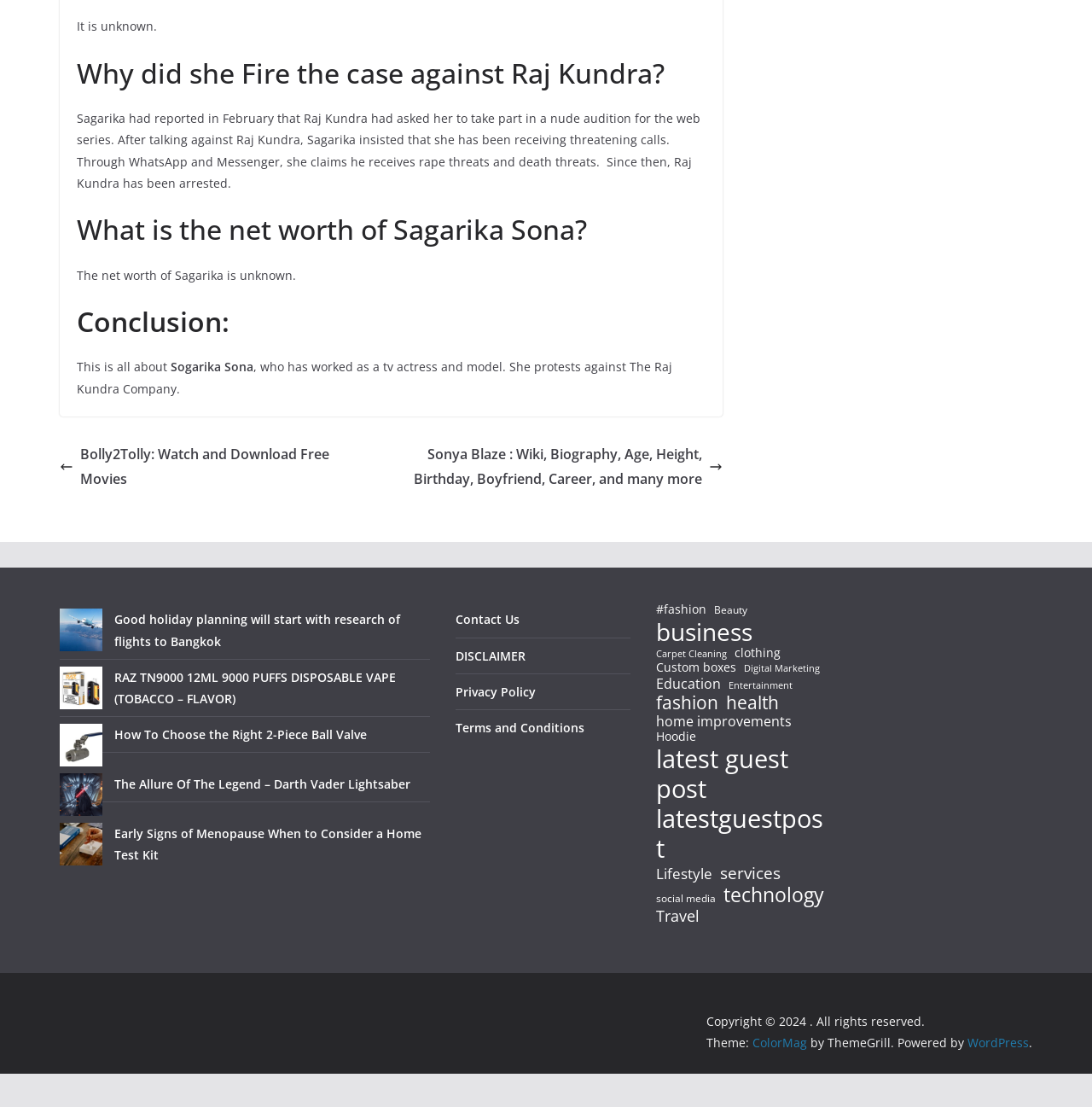Bounding box coordinates are specified in the format (top-left x, top-left y, bottom-right x, bottom-right y). All values are floating point numbers bounded between 0 and 1. Please provide the bounding box coordinate of the region this sentence describes: 13 Benefits of Drinking Water

None